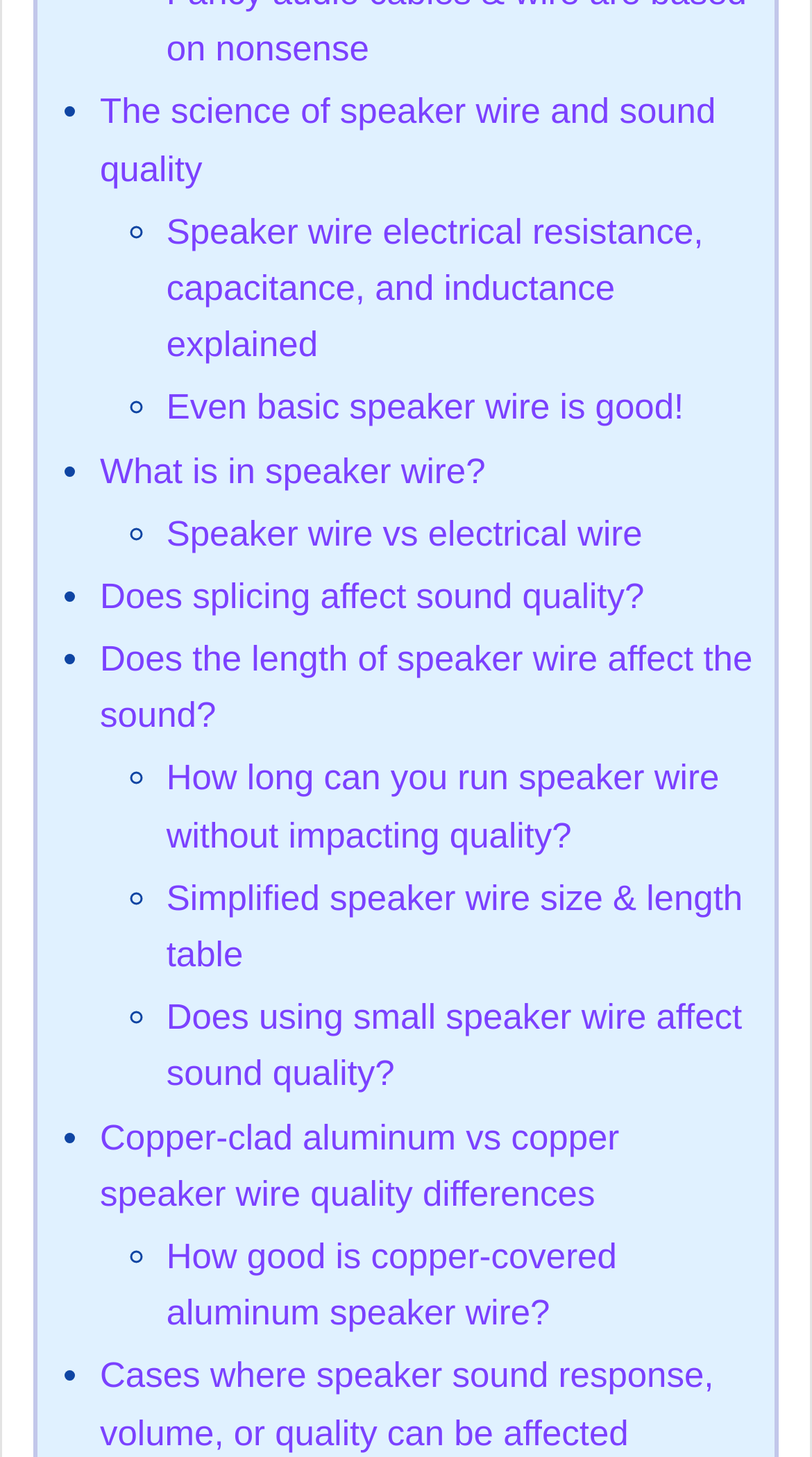Please locate the bounding box coordinates for the element that should be clicked to achieve the following instruction: "Read about speaker wire electrical resistance, capacitance, and inductance explained". Ensure the coordinates are given as four float numbers between 0 and 1, i.e., [left, top, right, bottom].

[0.205, 0.145, 0.866, 0.25]